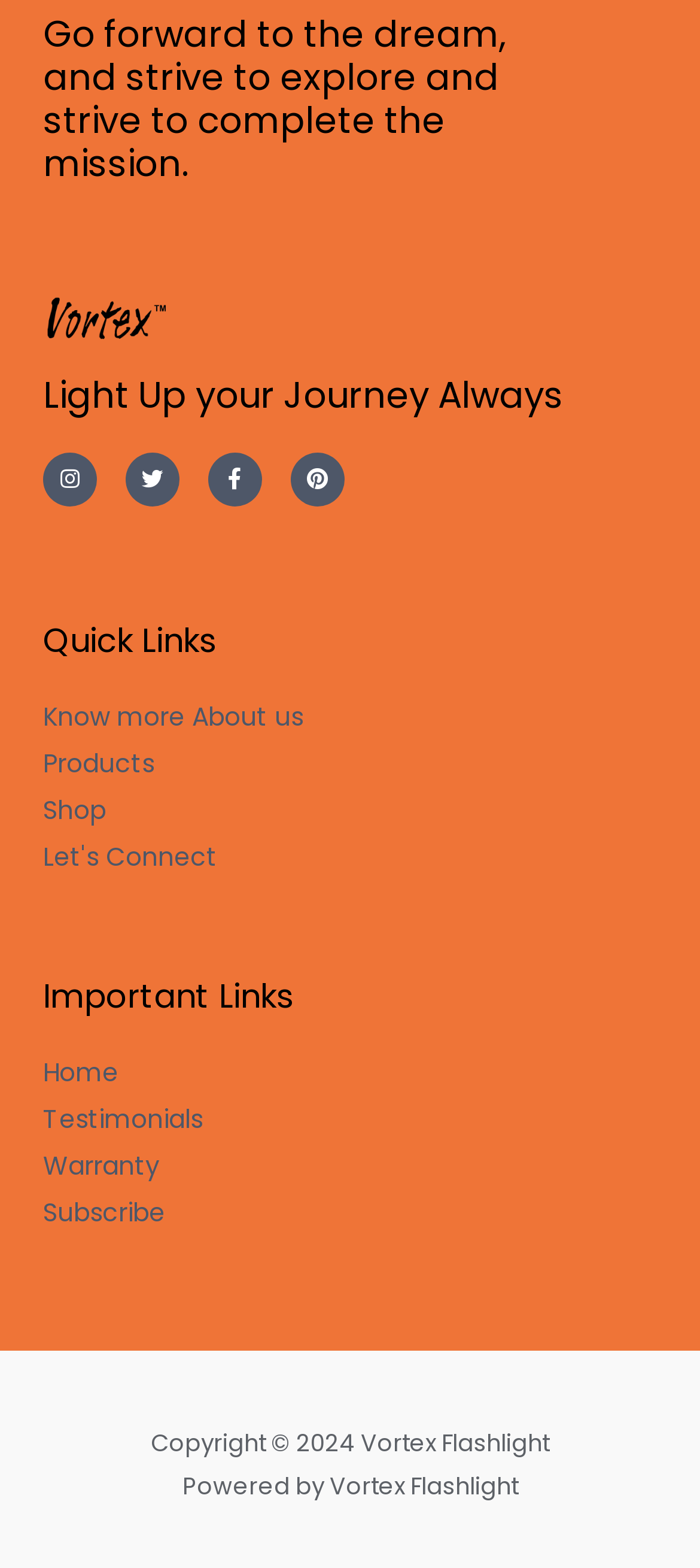Determine the bounding box coordinates for the element that should be clicked to follow this instruction: "Go to the shop". The coordinates should be given as four float numbers between 0 and 1, in the format [left, top, right, bottom].

[0.062, 0.502, 0.938, 0.531]